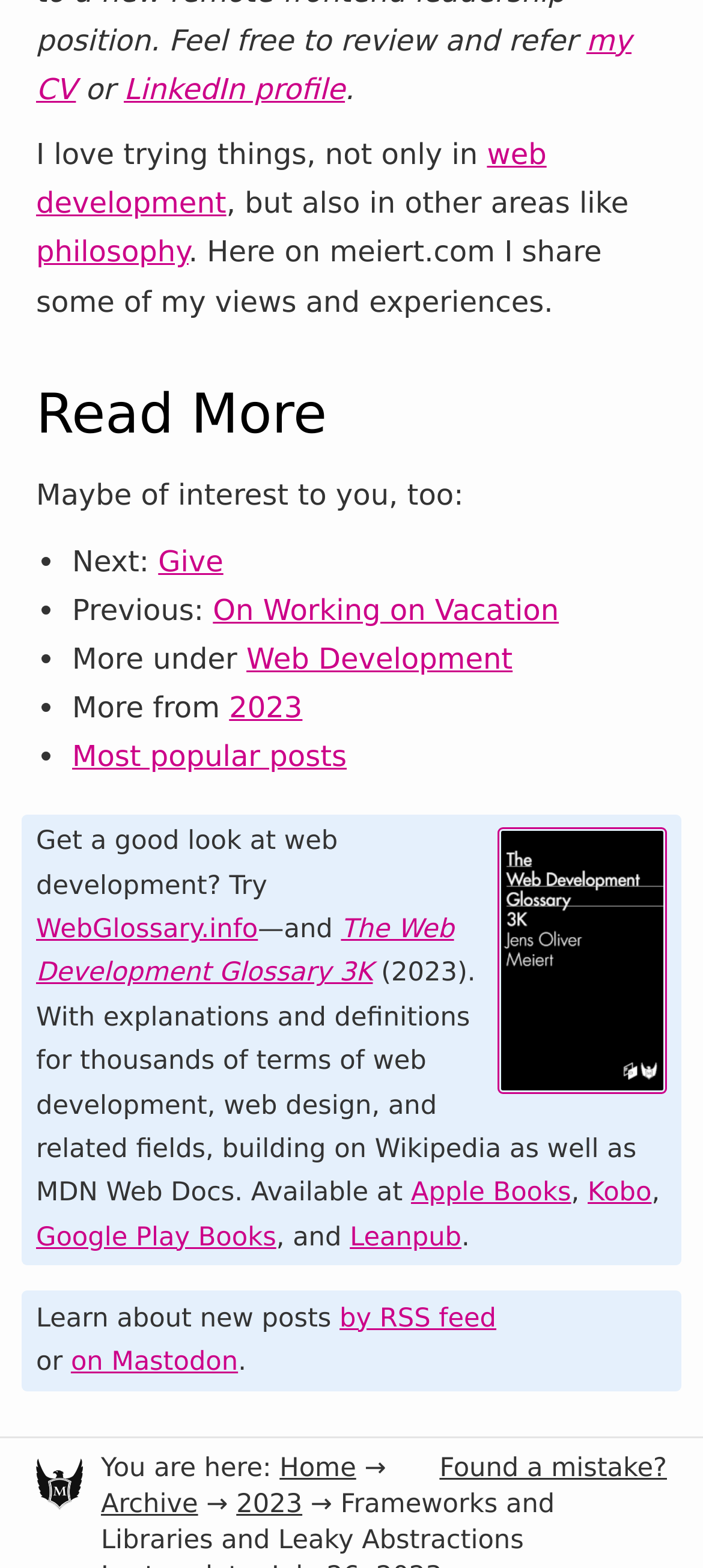Please determine the bounding box coordinates of the element to click in order to execute the following instruction: "Visit LinkedIn profile". The coordinates should be four float numbers between 0 and 1, specified as [left, top, right, bottom].

[0.176, 0.046, 0.491, 0.068]